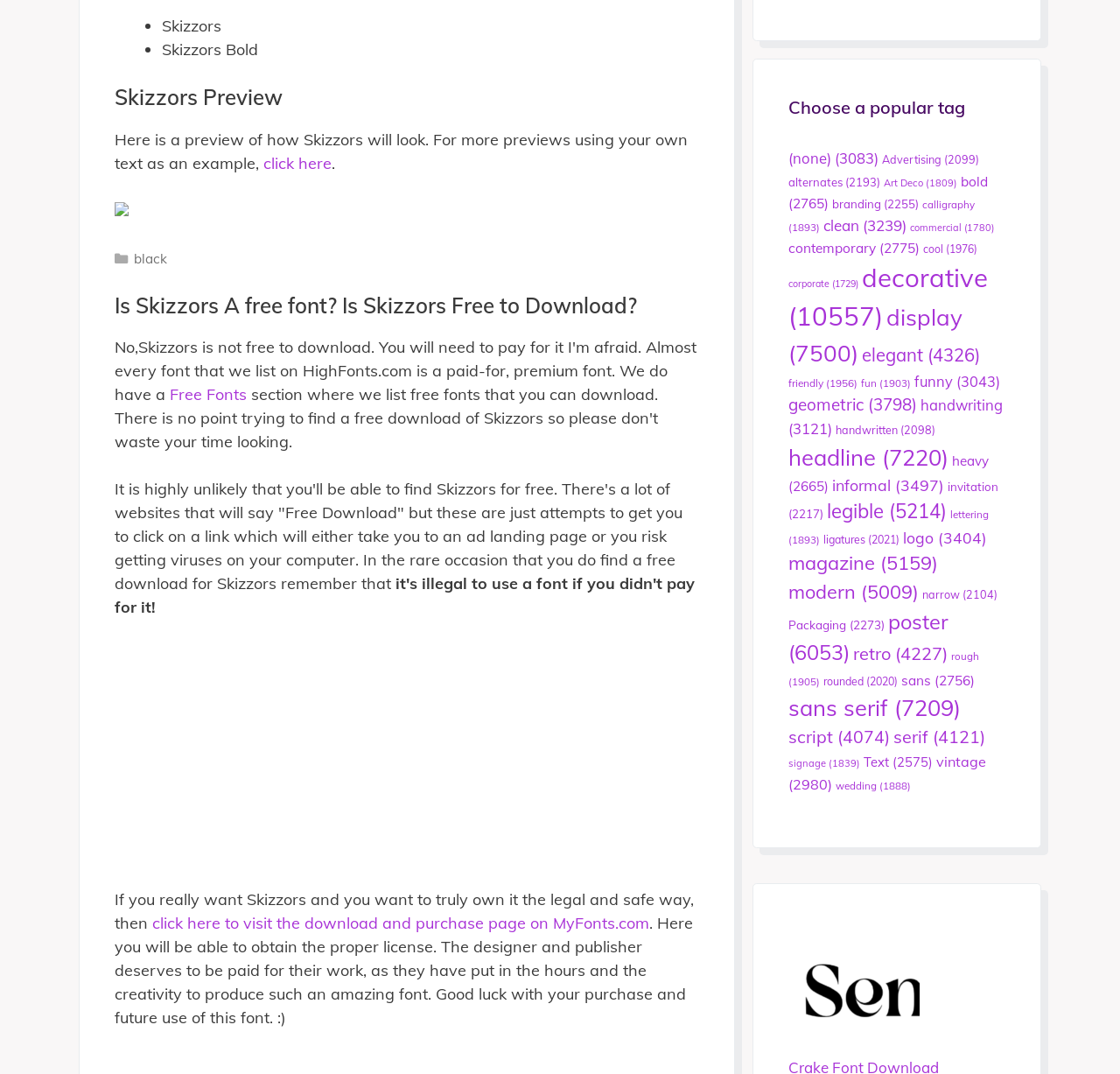Locate the bounding box of the UI element based on this description: "Art Deco (1809)". Provide four float numbers between 0 and 1 as [left, top, right, bottom].

[0.789, 0.164, 0.855, 0.176]